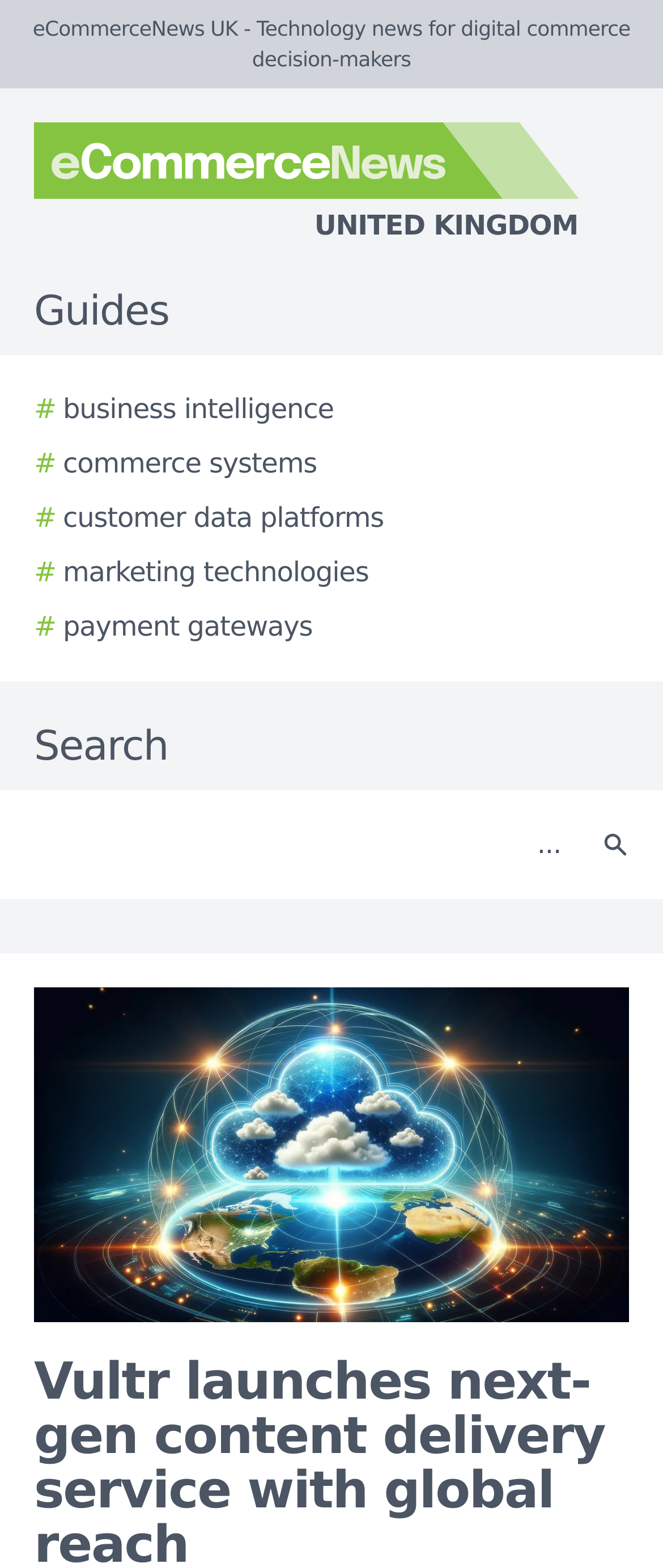Please extract the primary headline from the webpage.

Vultr launches next-gen content delivery service with global reach